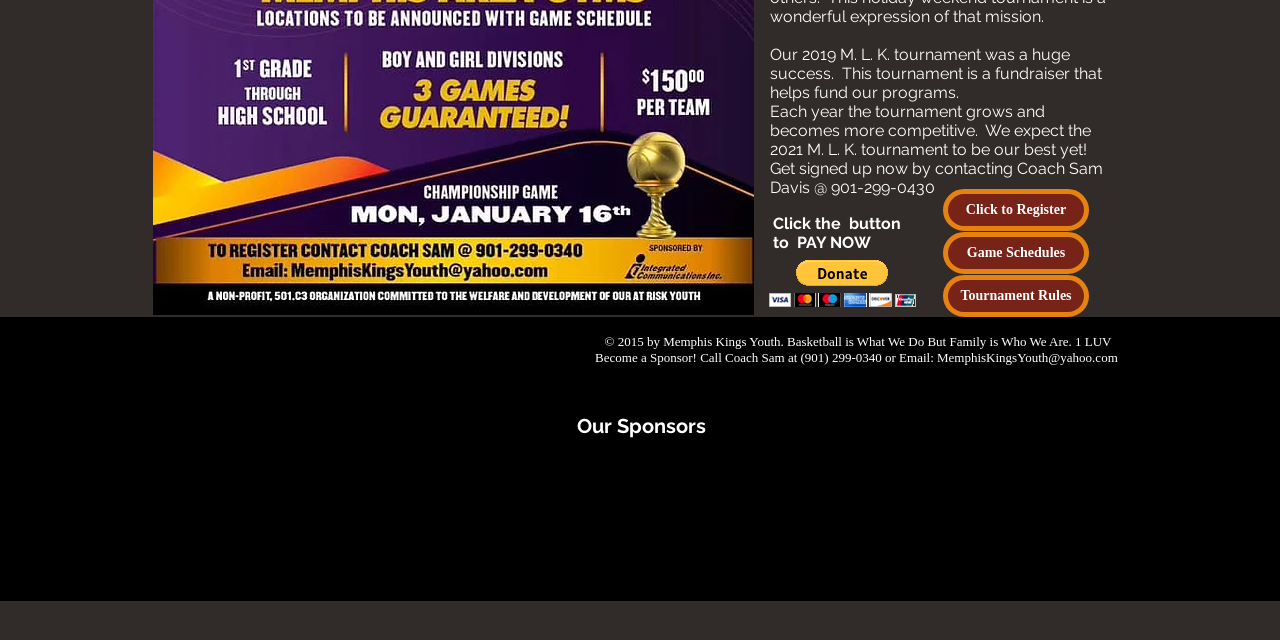Provide the bounding box coordinates, formatted as (top-left x, top-left y, bottom-right x, bottom-right y), with all values being floating point numbers between 0 and 1. Identify the bounding box of the UI element that matches the description: Tournament Rules

[0.737, 0.43, 0.851, 0.496]